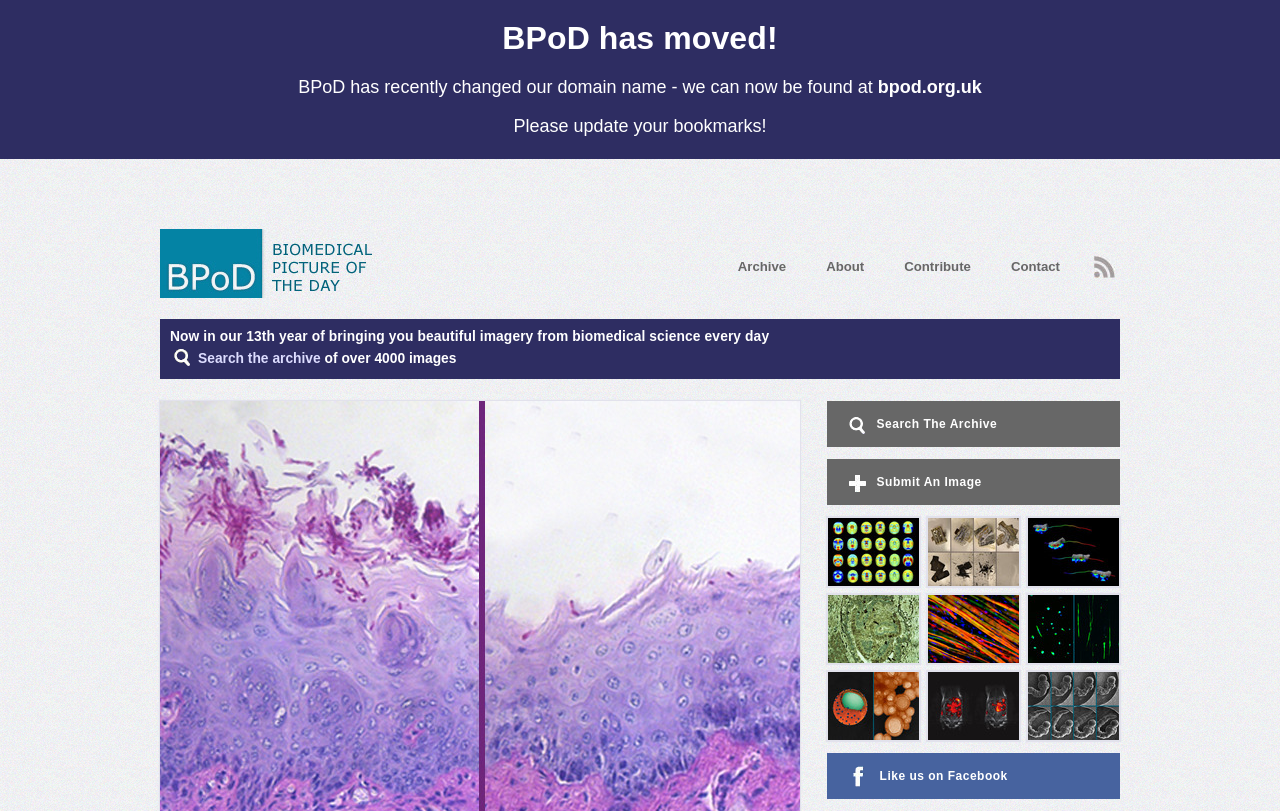How many images are displayed on the webpage?
Give a one-word or short-phrase answer derived from the screenshot.

7